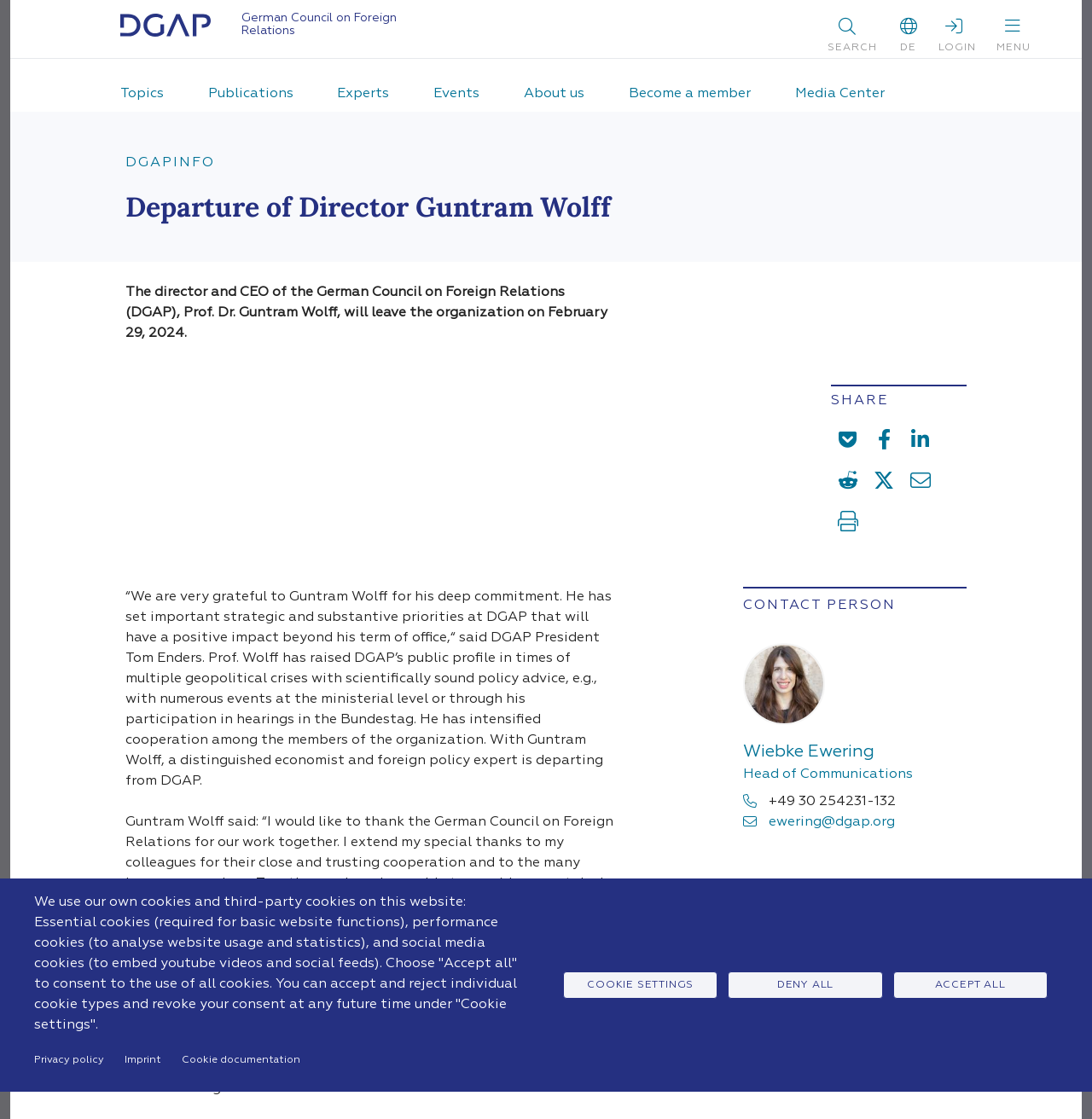Write an exhaustive caption that covers the webpage's main aspects.

The webpage is about the departure of Director Guntram Wolff from the German Council on Foreign Relations (DGAP). At the top, there is a navigation menu with links to "Home", "DGAP", and other sections. Below this, there is a search bar and a language selection option. 

The main content of the page is divided into sections. The first section announces the departure of Director Guntram Wolff, stating that he will leave the organization on February 29, 2024. 

Below this, there is a section with a quote from DGAP President Tom Enders, praising Guntram Wolff's commitment and achievements during his term. This is followed by a statement from Guntram Wolff himself, thanking his colleagues and expressing his desire to devote more time to substantive issues in geoeconomics and climate policy.

The next section announces that an open recruitment process will be initiated to find a new director, and that Martin Bialecki will assume the role of spokesperson for the management until further notice.

On the right side of the page, there is a section with social media sharing buttons, allowing users to share the article on various platforms. 

At the bottom of the page, there is a contact section with information about the contact person, Wiebke Ewering, including her title, phone number, and email address.